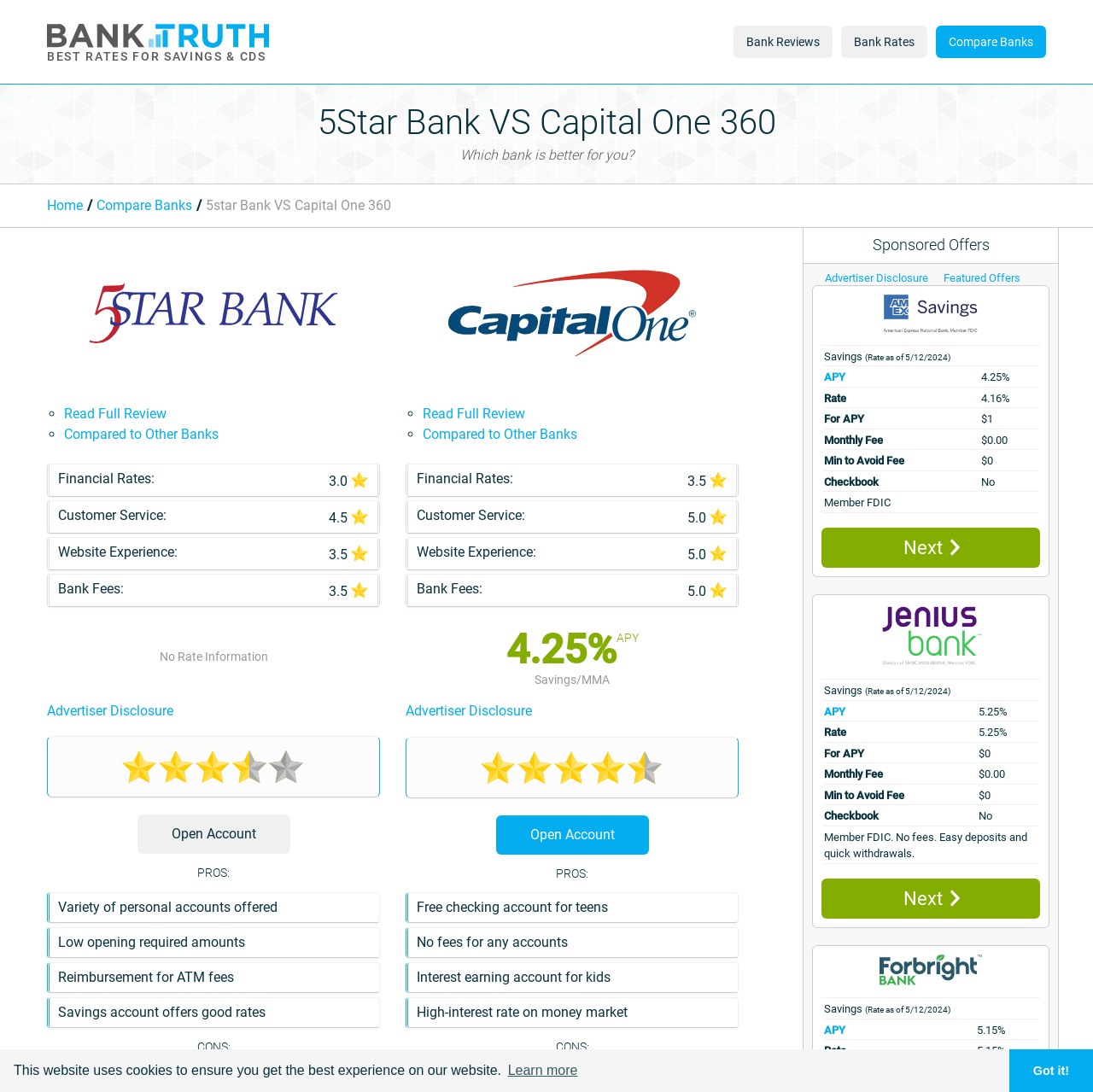What is the APY of Capital One 360's savings account?
Refer to the image and provide a one-word or short phrase answer.

4.25%